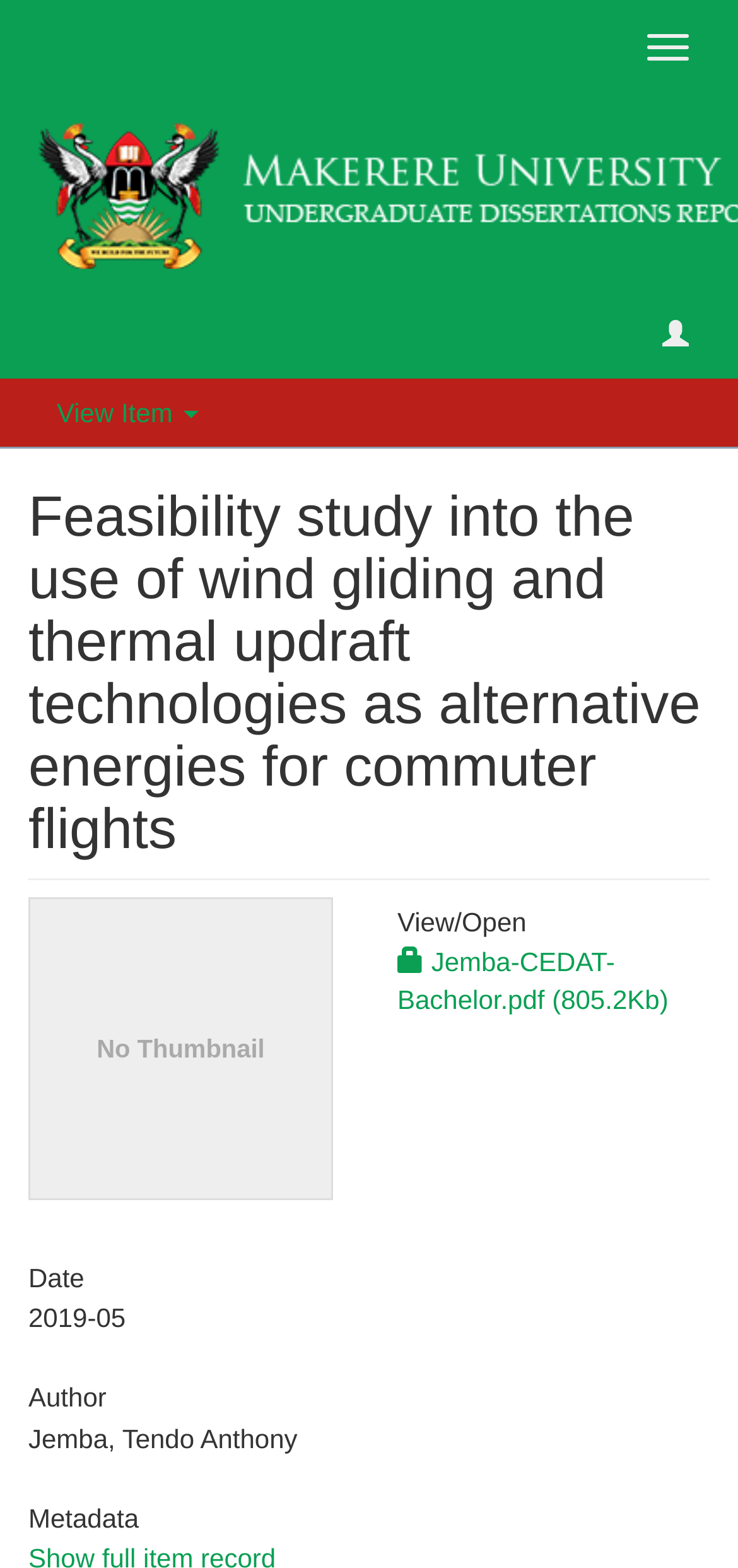Answer the question below with a single word or a brief phrase: 
How many headings are there on the webpage?

4